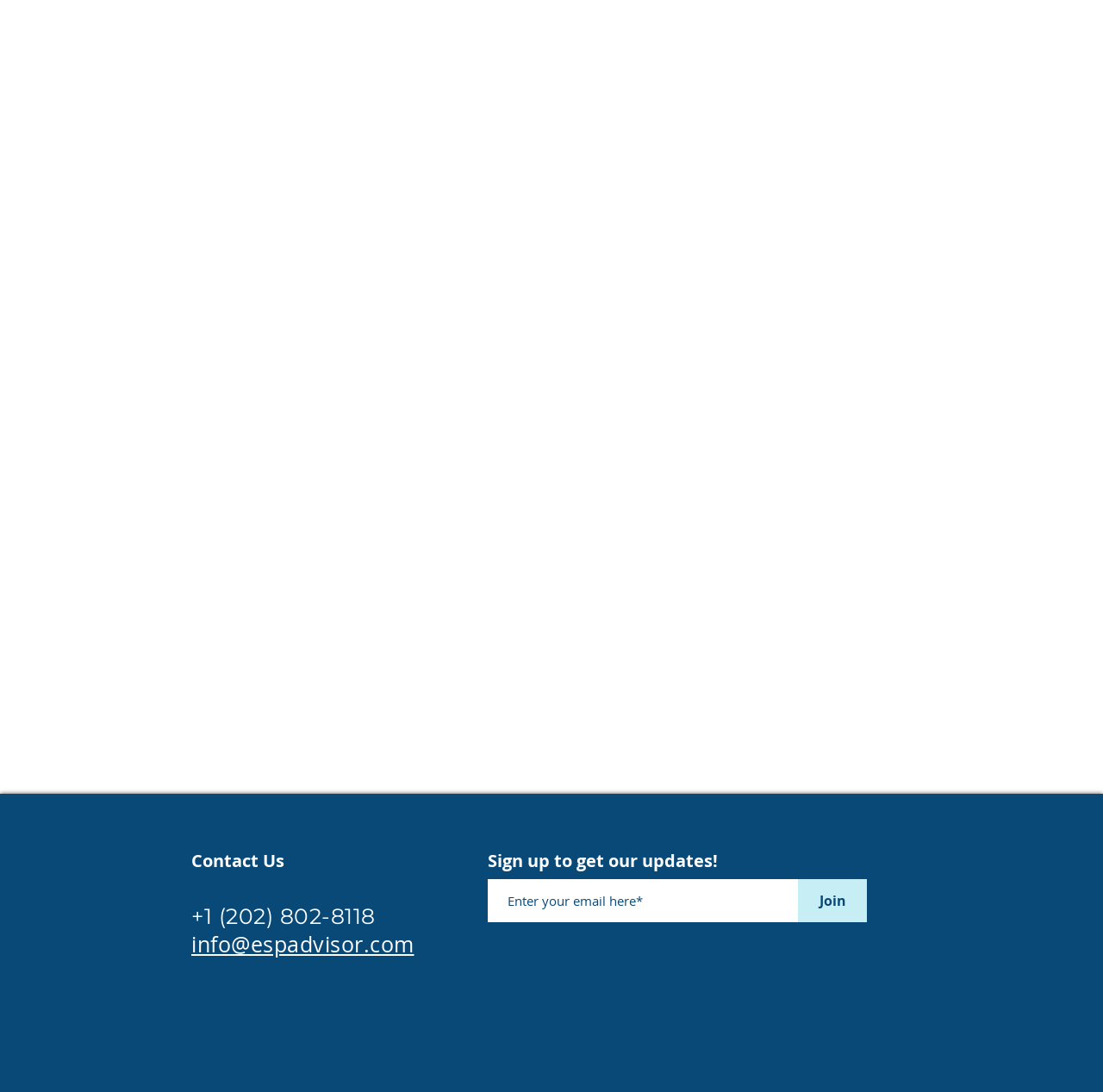How many social media links are available?
Offer a detailed and full explanation in response to the question.

I counted the number of link elements within the 'Social Bar' list, which are 'LinkedIn', 'Twitter', 'Instagram', and a link with the text 'mapspng'. Therefore, there are 4 social media links available.